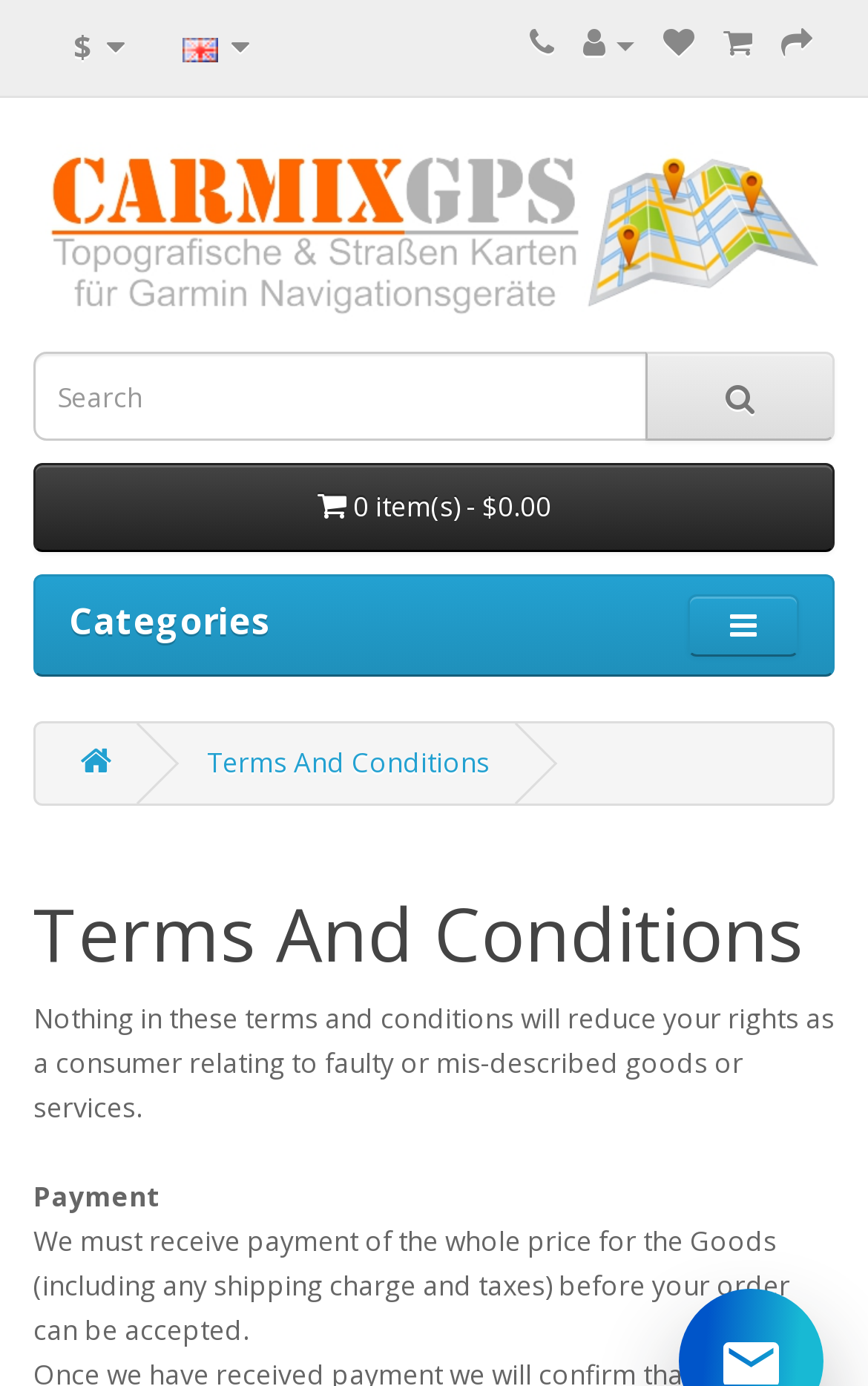Please determine the bounding box coordinates of the element to click on in order to accomplish the following task: "Go to categories". Ensure the coordinates are four float numbers ranging from 0 to 1, i.e., [left, top, right, bottom].

[0.079, 0.431, 0.31, 0.466]